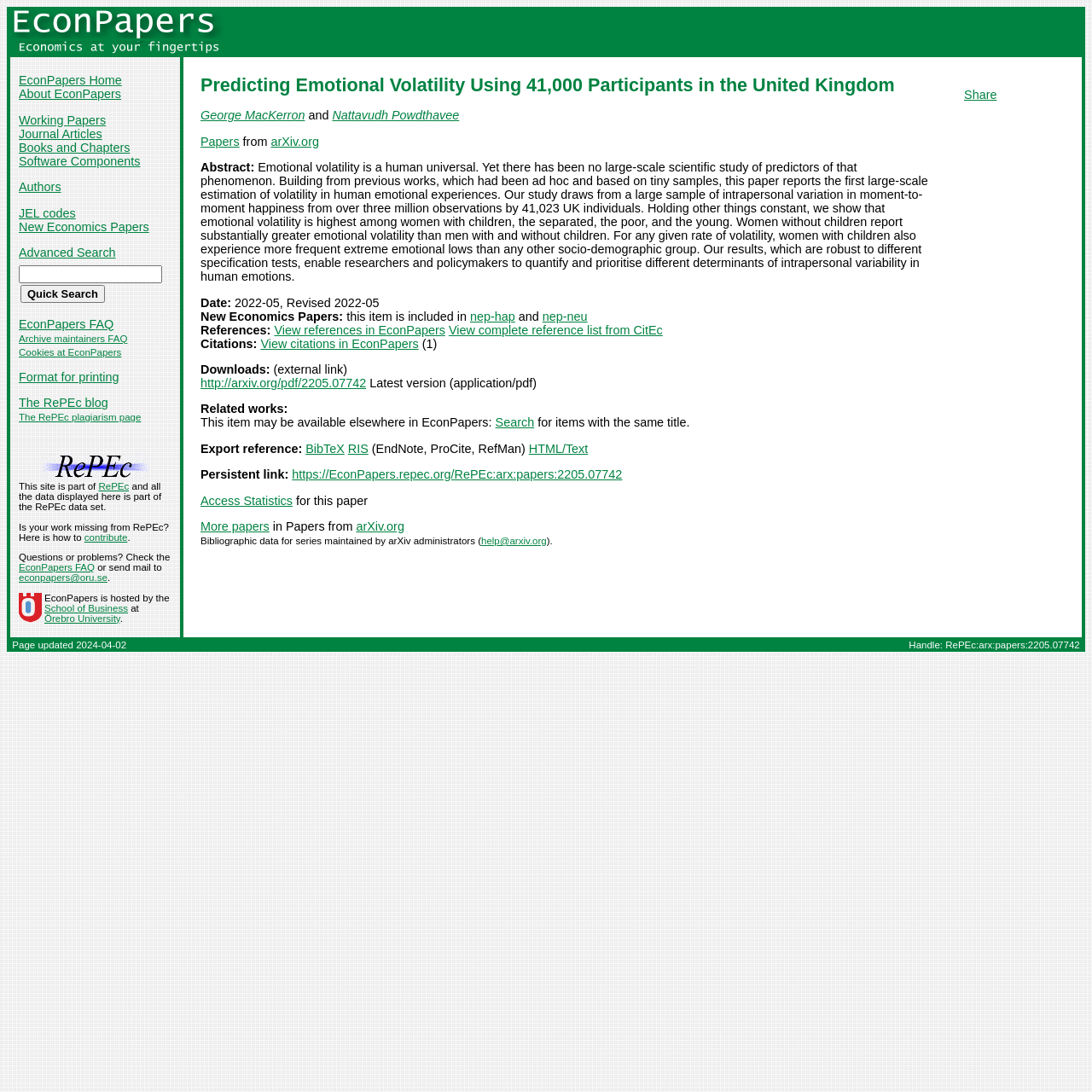From the image, can you give a detailed response to the question below:
What is the link to download the paper?

I found the link to download the paper by looking at the main content section of the webpage, where it is mentioned as 'Downloads: (external link) http://arxiv.org/pdf/2205.07742'.